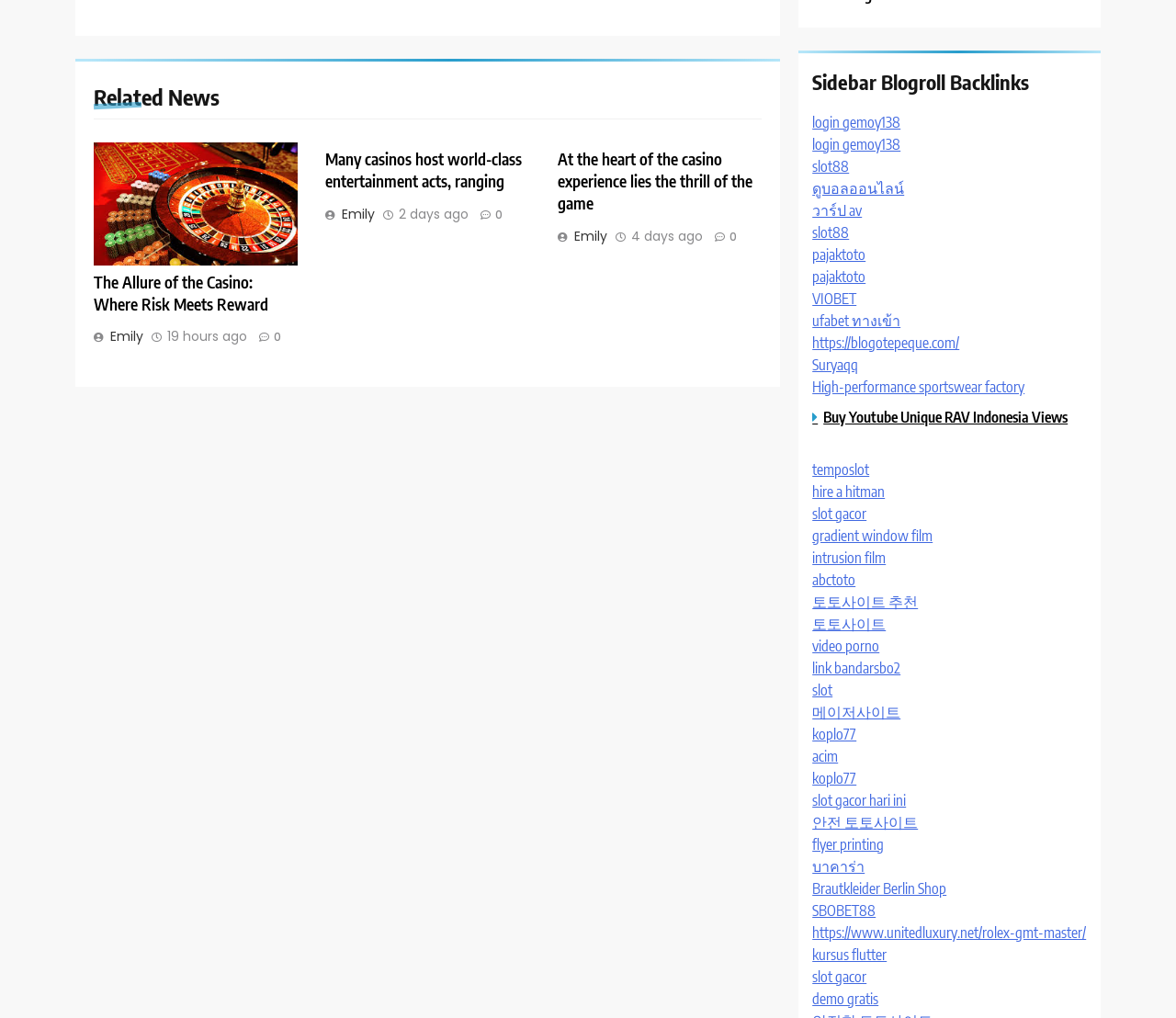How long ago was the third article published?
Carefully analyze the image and provide a thorough answer to the question.

I determined the publication time of the third article by looking at the link element with the text '4 days ago' inside the third article element, which indicates the time elapsed since the article was published.